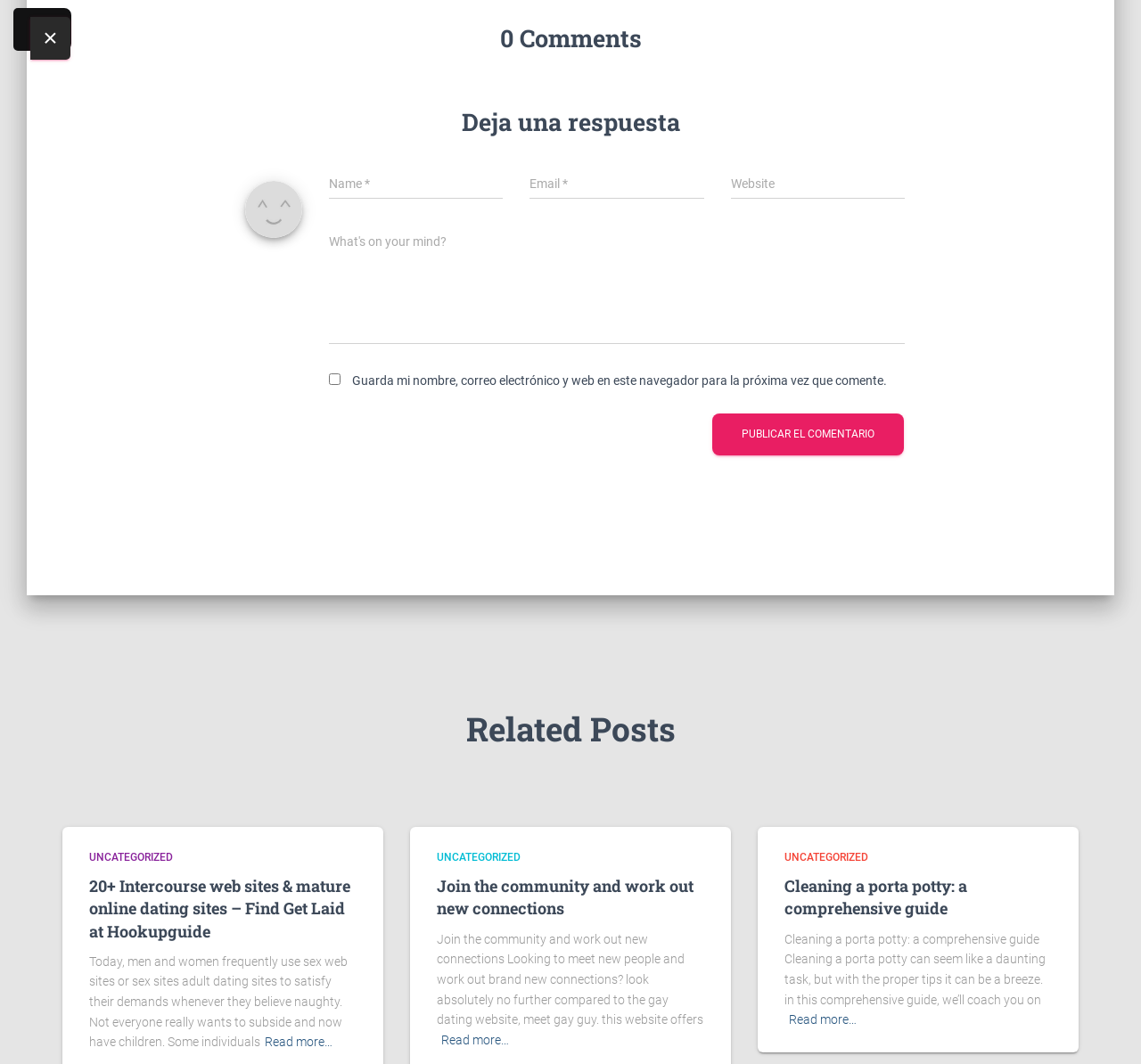Pinpoint the bounding box coordinates of the clickable area necessary to execute the following instruction: "Read more about related posts". The coordinates should be given as four float numbers between 0 and 1, namely [left, top, right, bottom].

[0.232, 0.97, 0.291, 0.989]